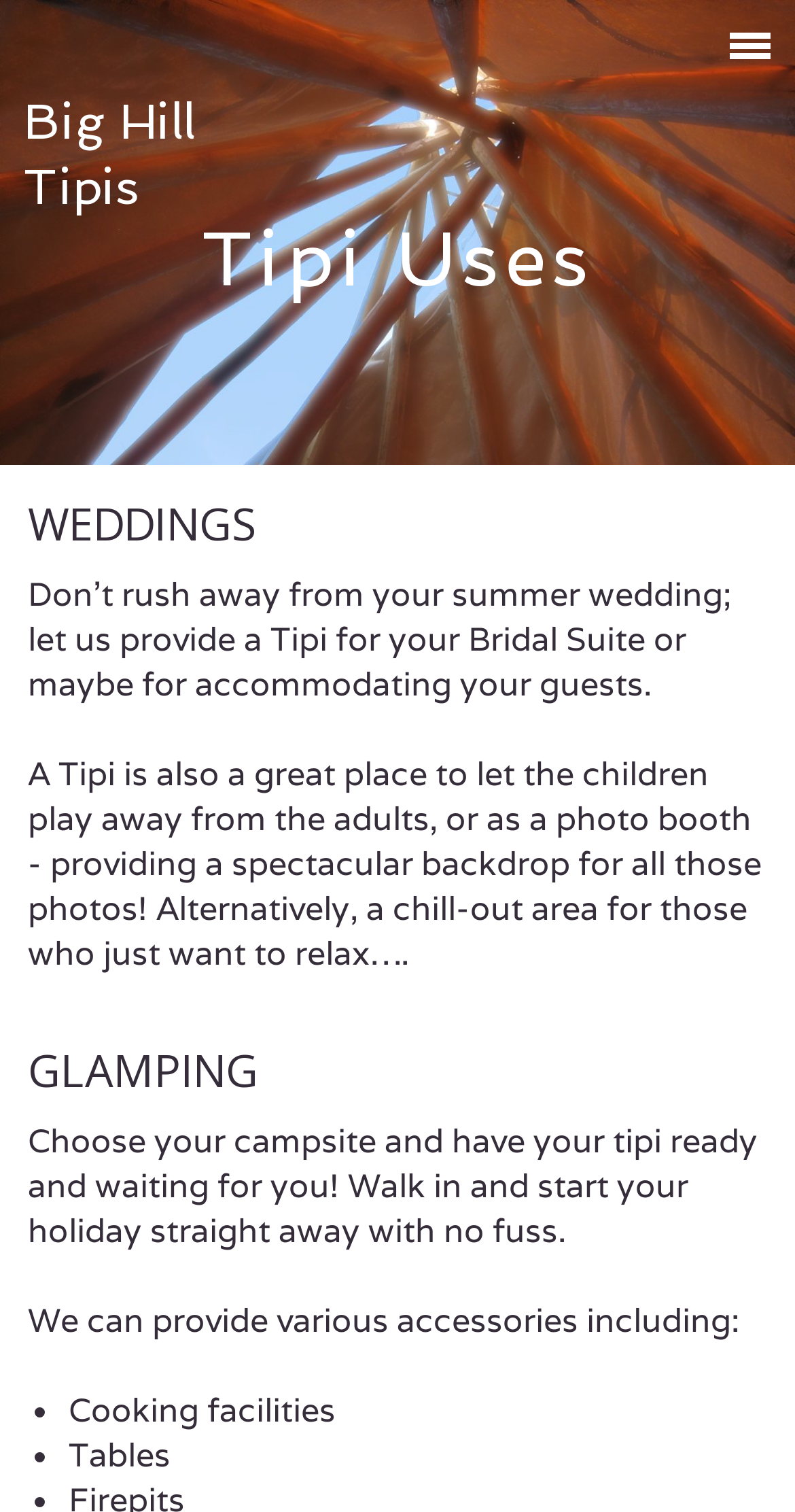What is a unique use of a Tipi?
Based on the visual, give a brief answer using one word or a short phrase.

Photo booth